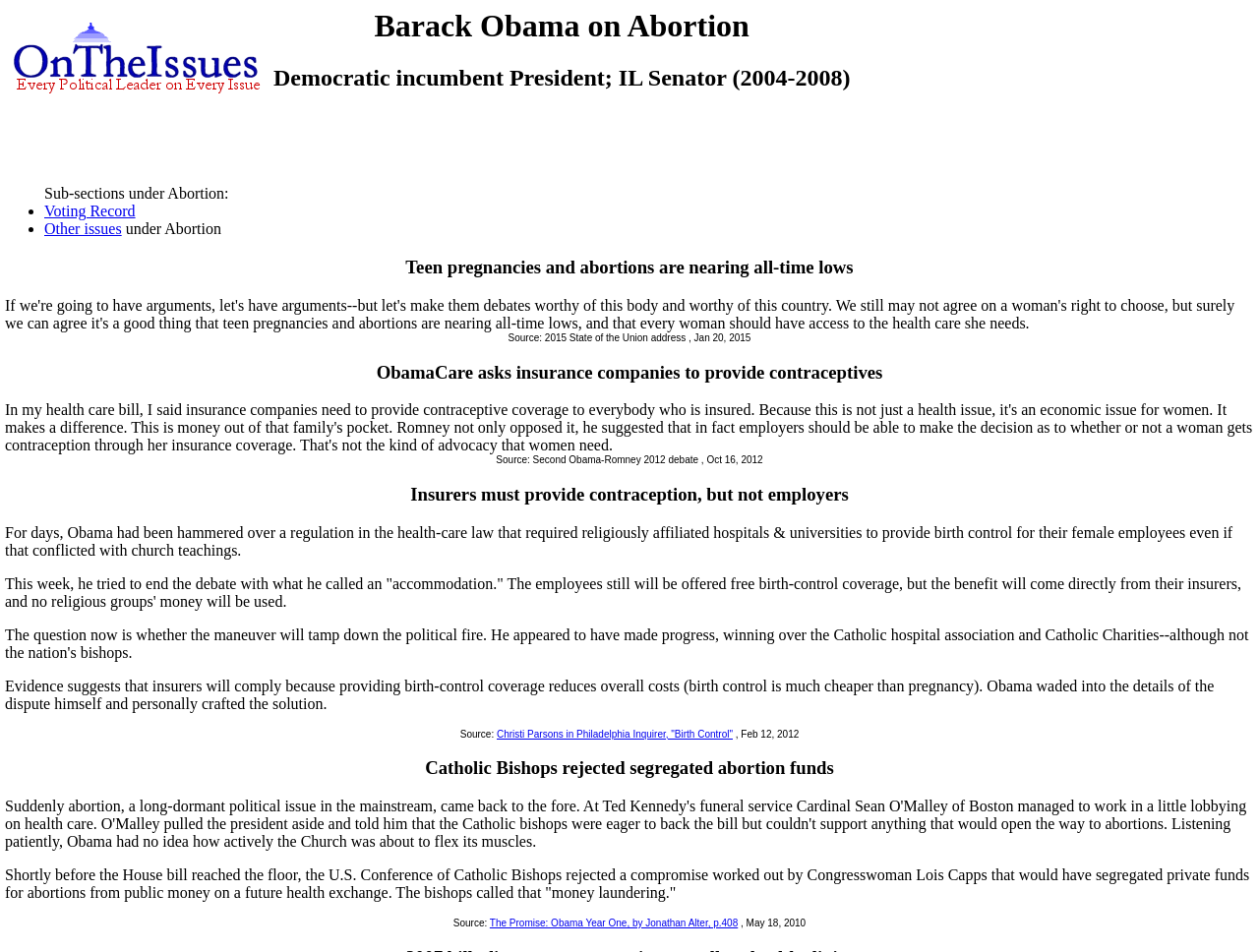Please find and give the text of the main heading on the webpage.

Barack Obama on Abortion